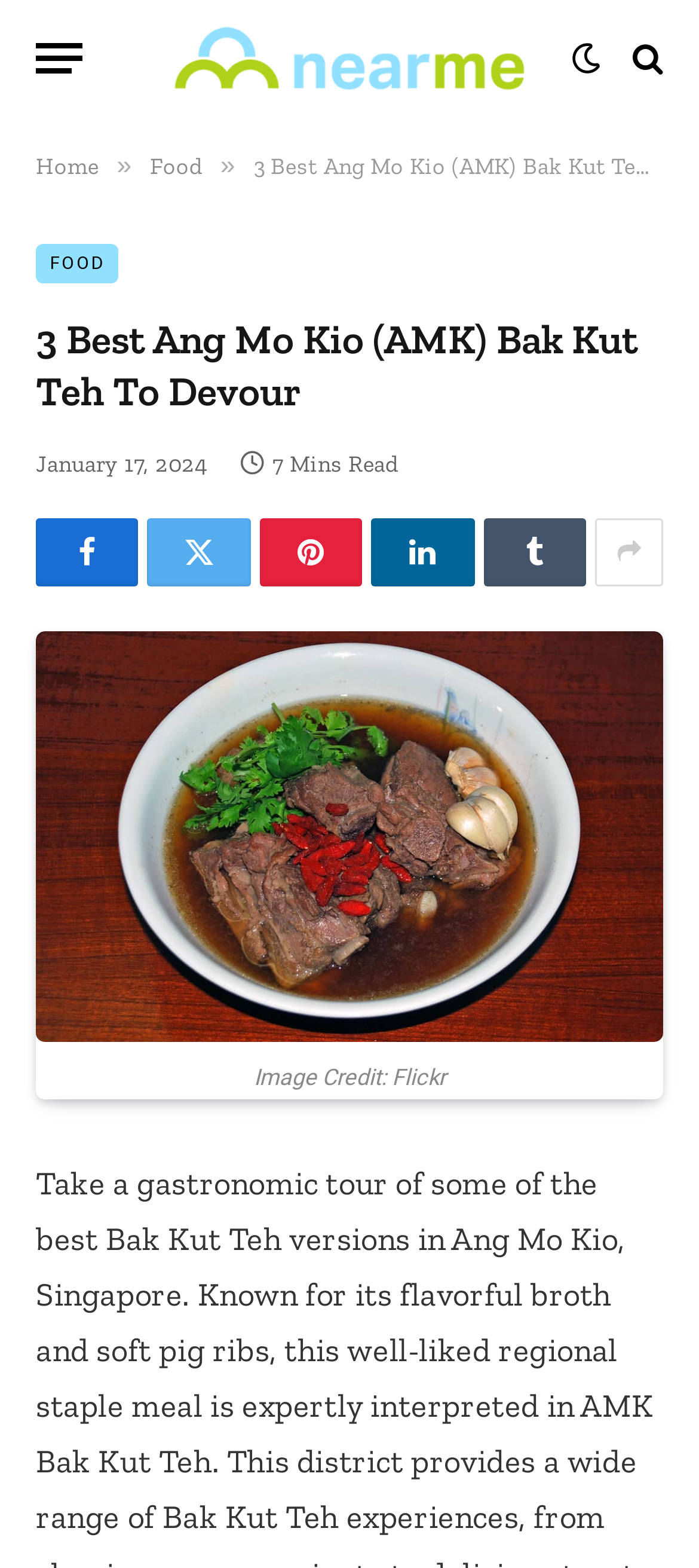How many minutes does it take to read the article?
Refer to the screenshot and deliver a thorough answer to the question presented.

The time it takes to read the article can be found below the heading, where it is written '7 Mins Read'. This indicates that the article can be read in 7 minutes.